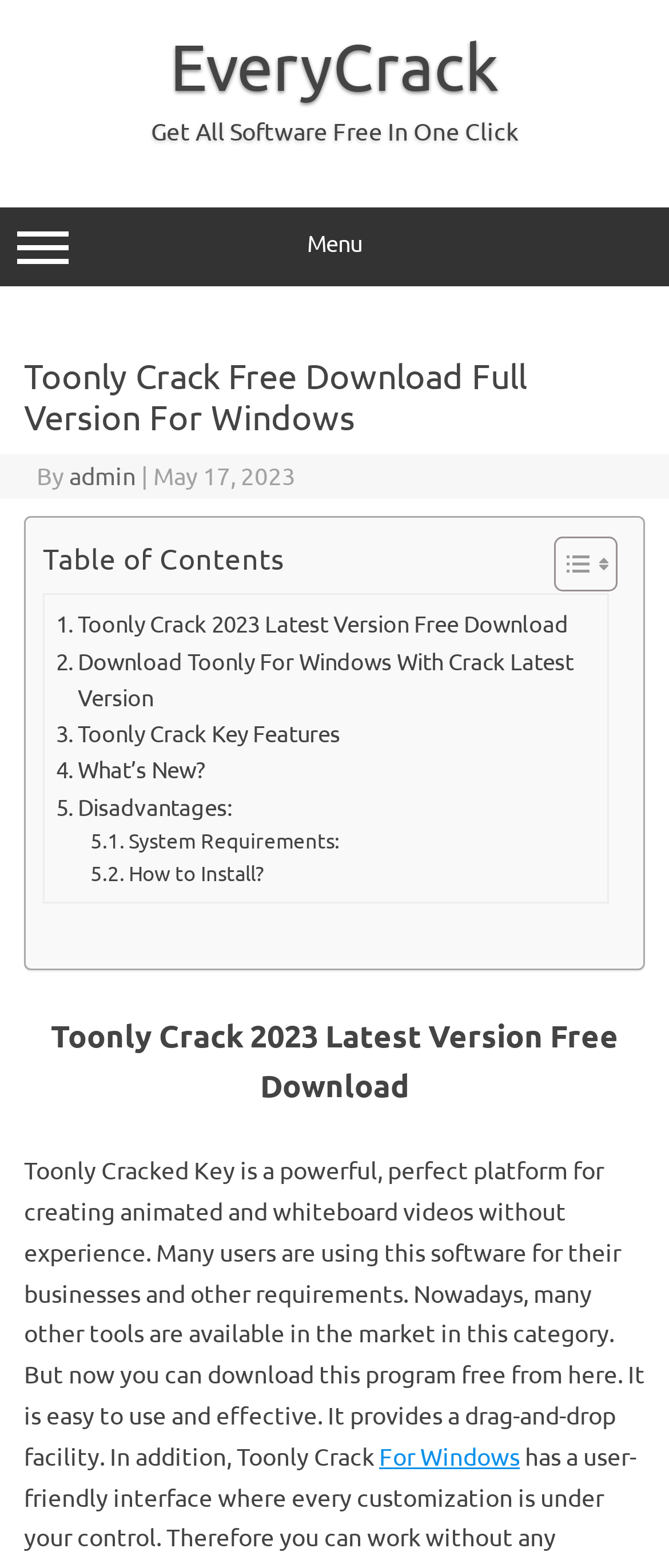Pinpoint the bounding box coordinates for the area that should be clicked to perform the following instruction: "Click on the 'For Windows' link".

[0.567, 0.918, 0.777, 0.938]